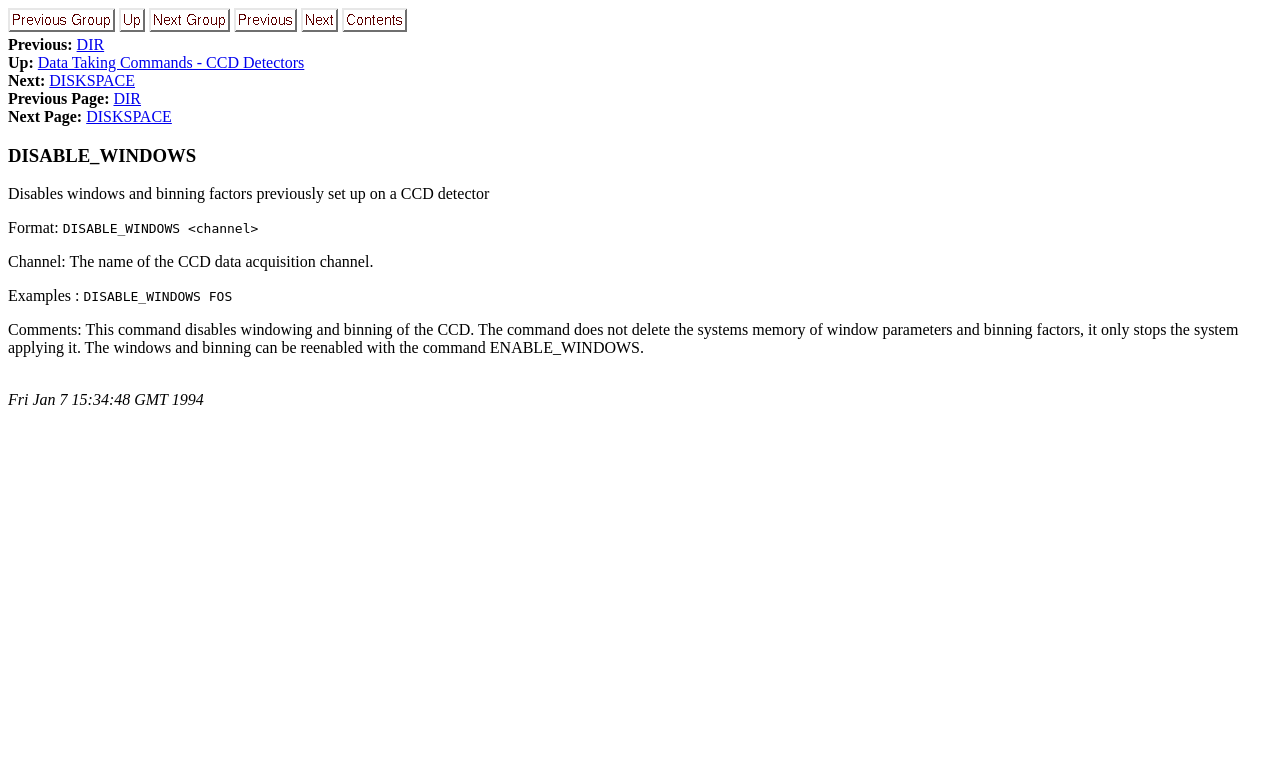Please provide a comprehensive answer to the question below using the information from the image: What is the purpose of the DISABLE_WINDOWS command?

The DISABLE_WINDOWS command is used to disable windows and binning factors previously set up on a CCD detector. This command does not delete the system's memory of window parameters and binning factors, it only stops the system from applying it.